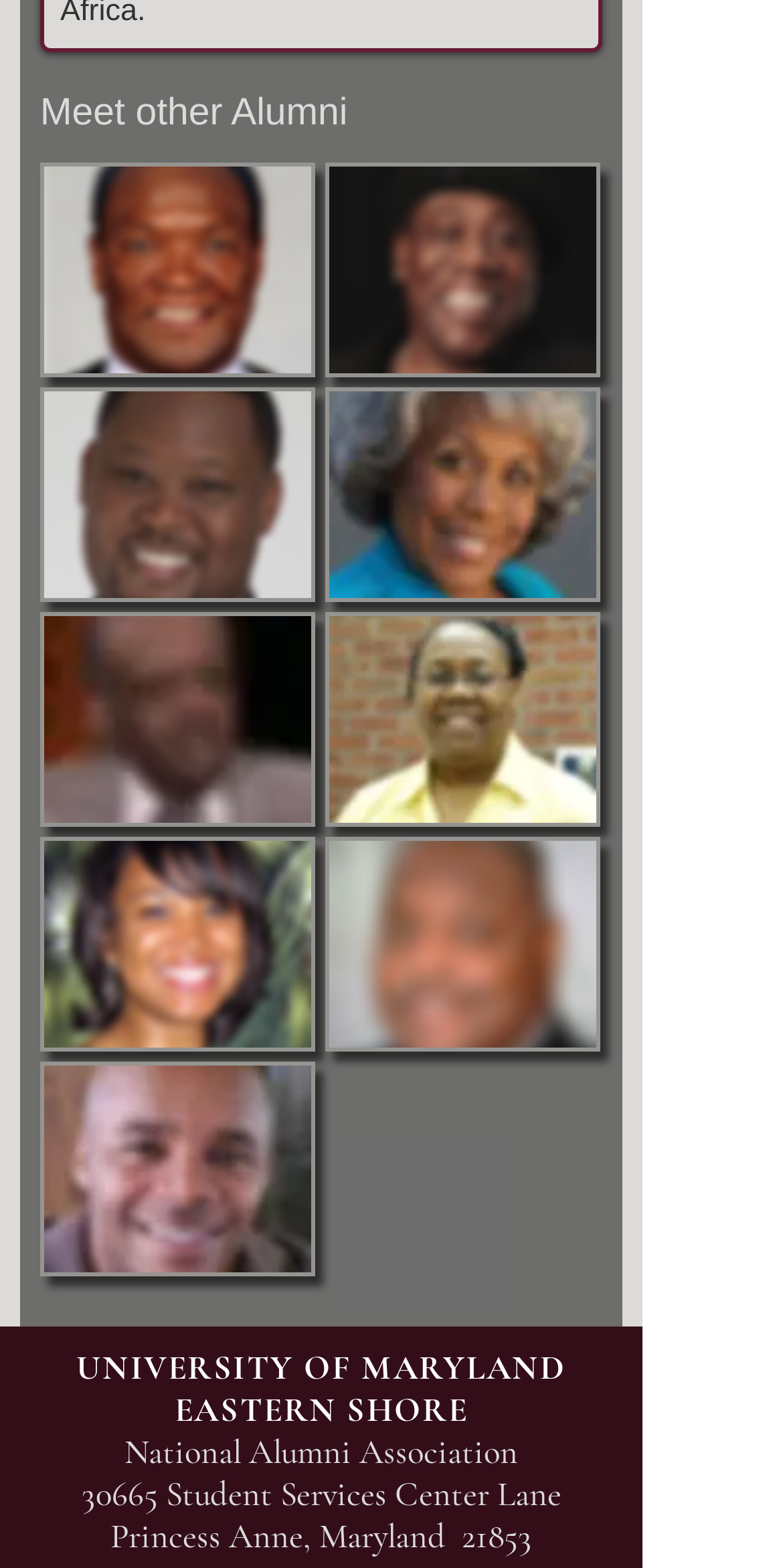What is the name of the last person in the gallery?
Give a one-word or short phrase answer based on the image.

Sunnil E. Yeargin